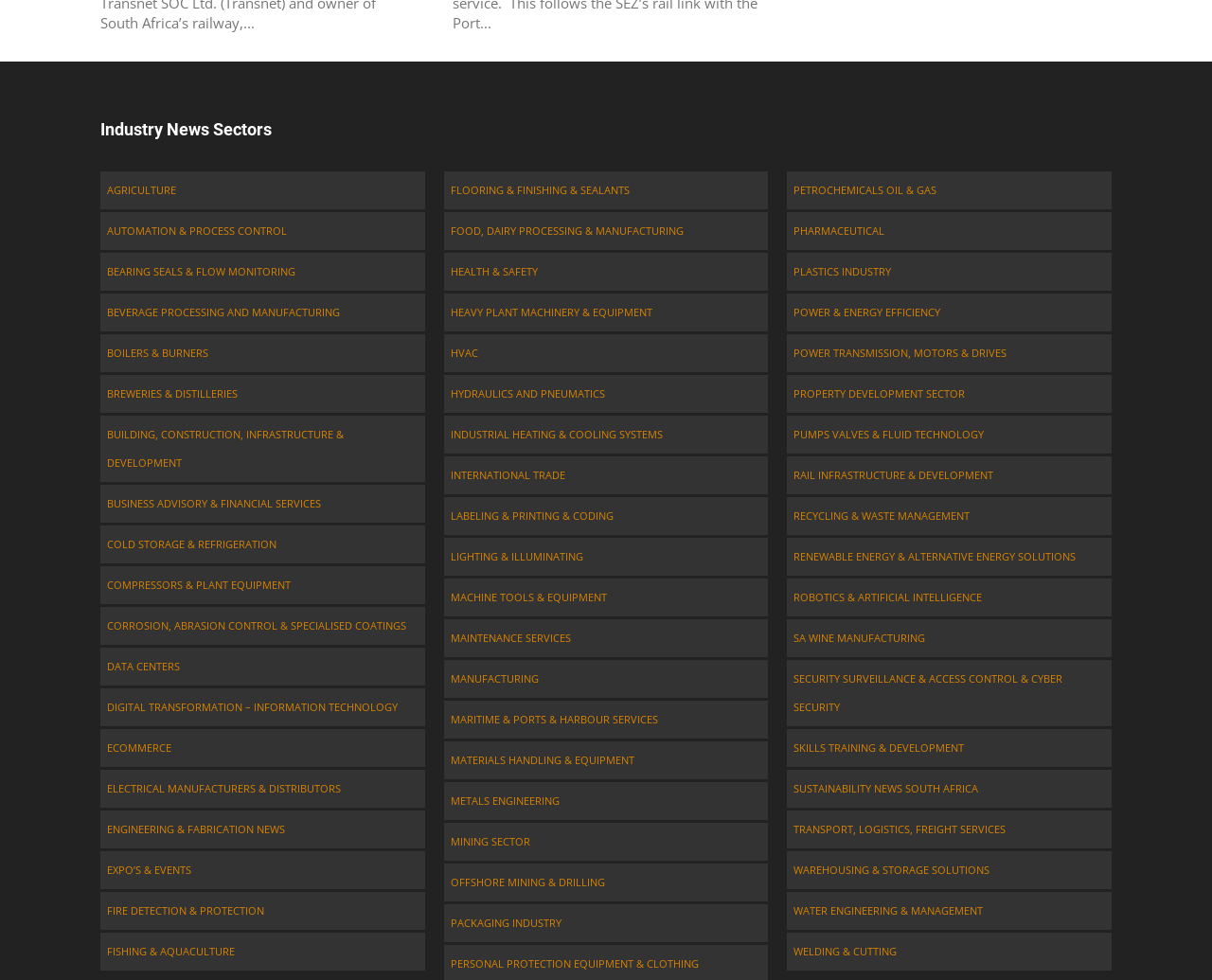Kindly determine the bounding box coordinates for the area that needs to be clicked to execute this instruction: "Learn about FOOD, DAIRY PROCESSING & MANUFACTURING".

[0.366, 0.216, 0.634, 0.255]